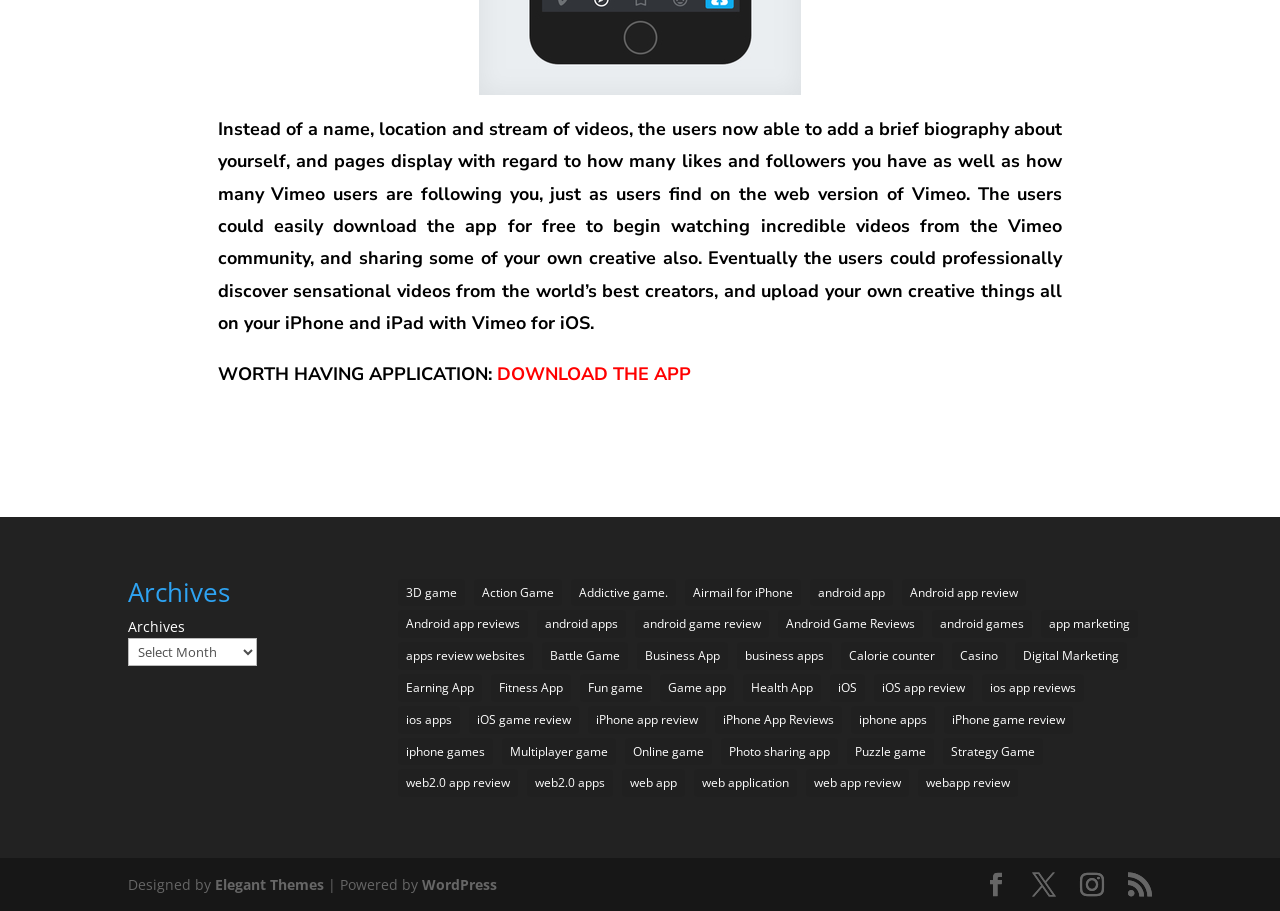Locate the bounding box coordinates of the clickable part needed for the task: "Select a category".

[0.311, 0.635, 0.363, 0.666]